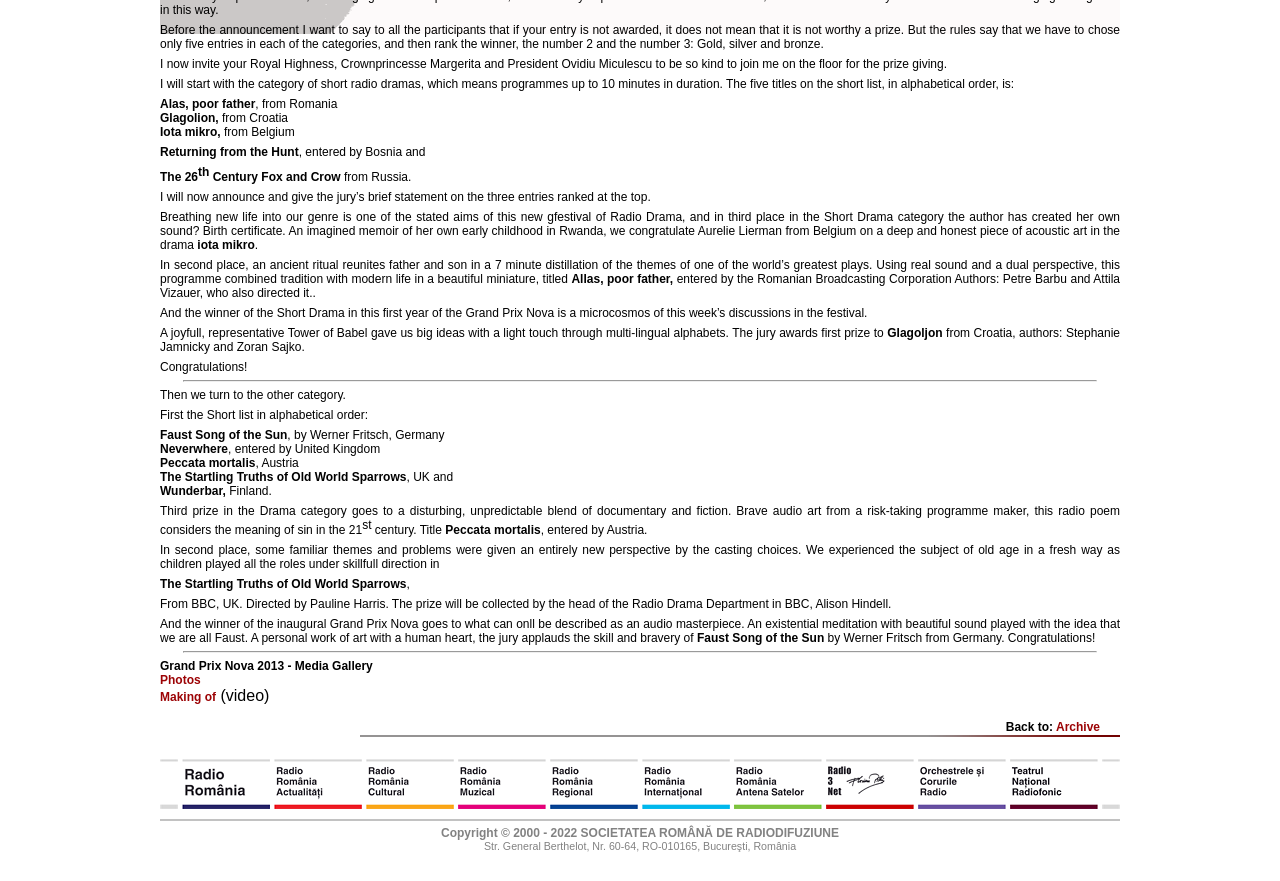Locate the bounding box of the user interface element based on this description: "Archive".

[0.825, 0.817, 0.859, 0.833]